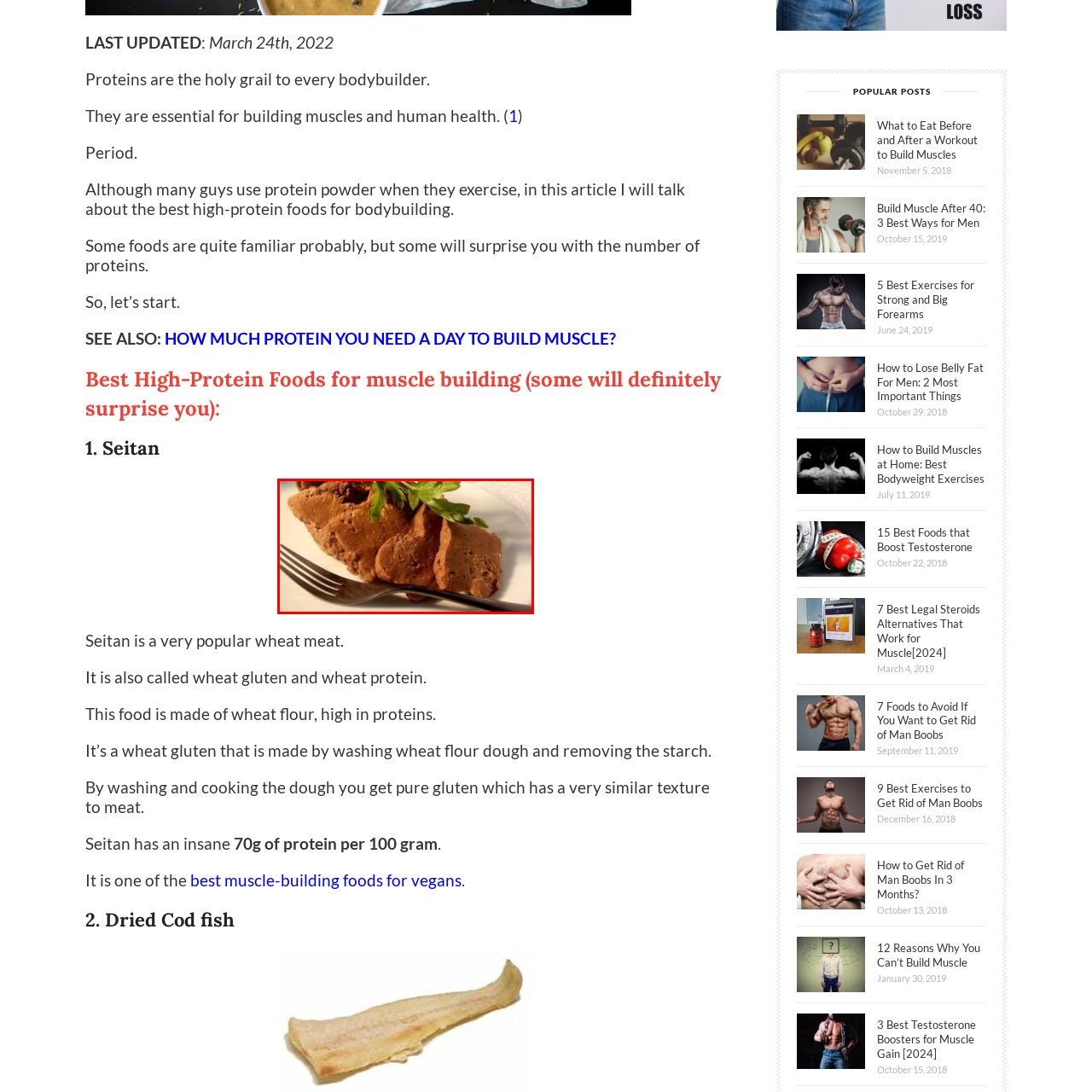Detail the features and elements seen in the red-circled portion of the image.

The image depicts a close-up view of slices of seitan, a popular meat substitute made from wheat gluten. The seitan is presented on a white plate, garnished with a sprig of fresh parsley for an appealing touch. A silver fork lies nearby, suggesting readiness for dining. Known for its meat-like texture, seitan is a favorite among vegetarians and vegans as a high-protein food option, often incorporated into various dishes for its adaptability and nutritional benefits. This particular presentation highlights seitan's role as an excellent source of protein, making it an ideal choice for muscle building and a valuable addition to a balanced diet.